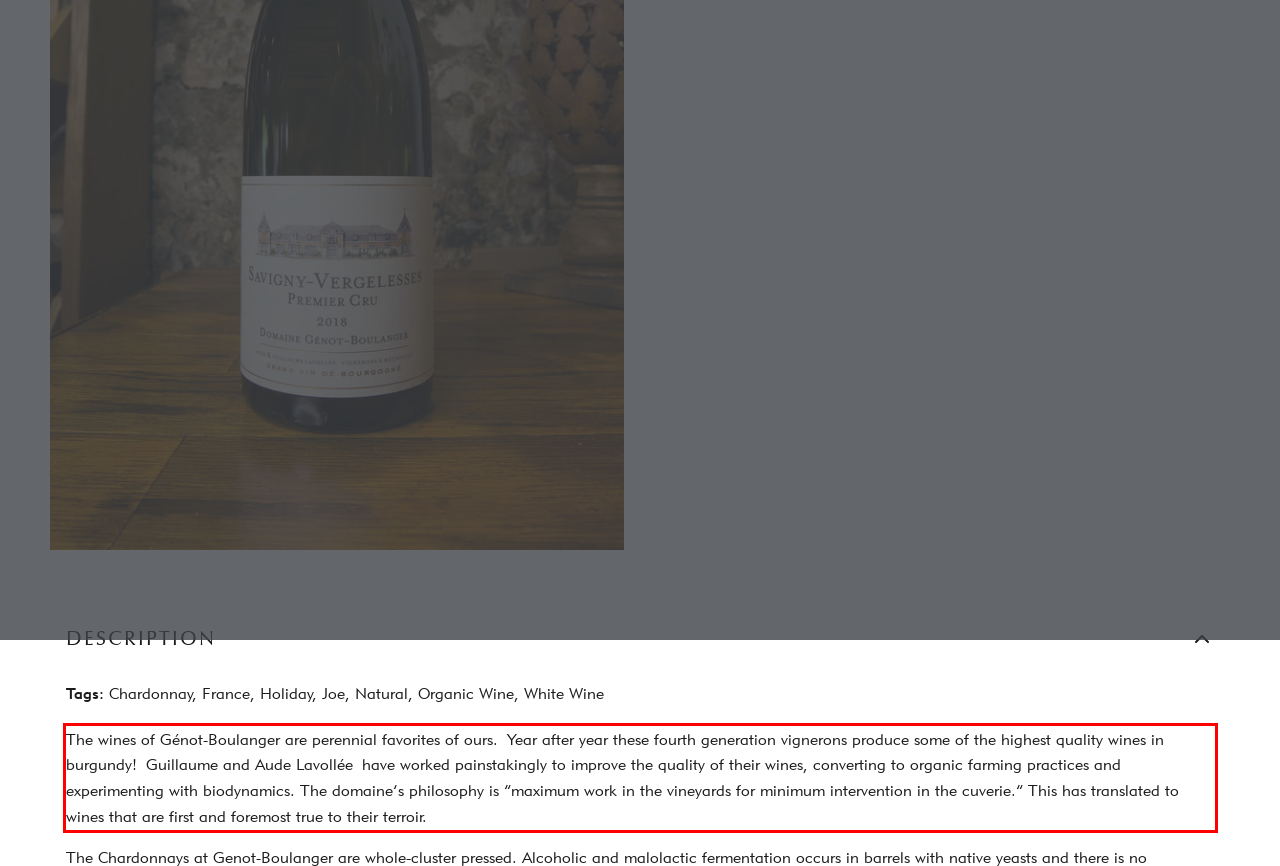Observe the screenshot of the webpage, locate the red bounding box, and extract the text content within it.

The wines of Génot-Boulanger are perennial favorites of ours. Year after year these fourth generation vignerons produce some of the highest quality wines in burgundy! Guillaume and Aude Lavollée have worked painstakingly to improve the quality of their wines, converting to organic farming practices and experimenting with biodynamics. The domaine’s philosophy is “maximum work in the vineyards for minimum intervention in the cuverie.” This has translated to wines that are first and foremost true to their terroir.